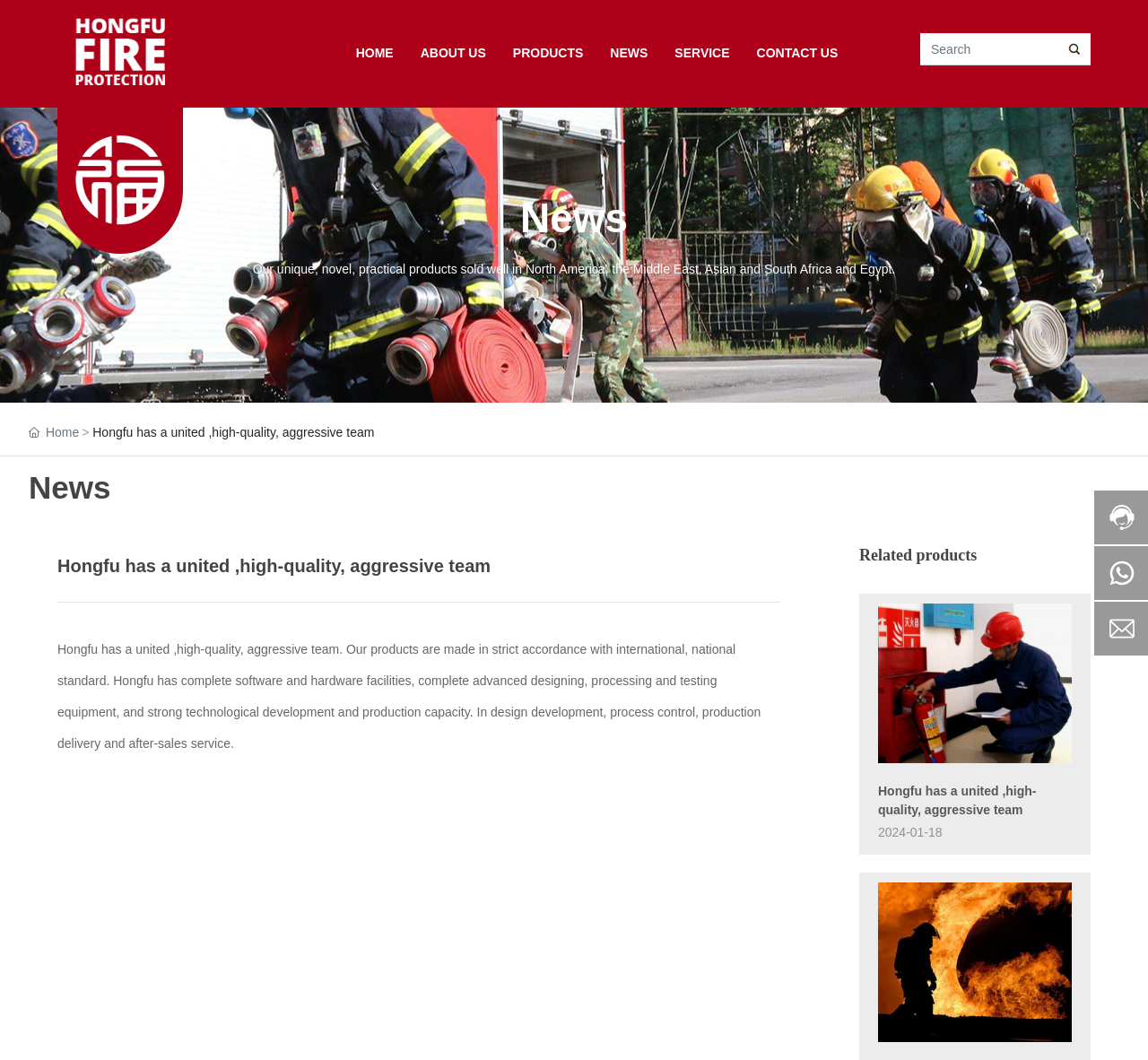Pinpoint the bounding box coordinates of the area that should be clicked to complete the following instruction: "View NEWS". The coordinates must be given as four float numbers between 0 and 1, i.e., [left, top, right, bottom].

[0.453, 0.184, 0.547, 0.228]